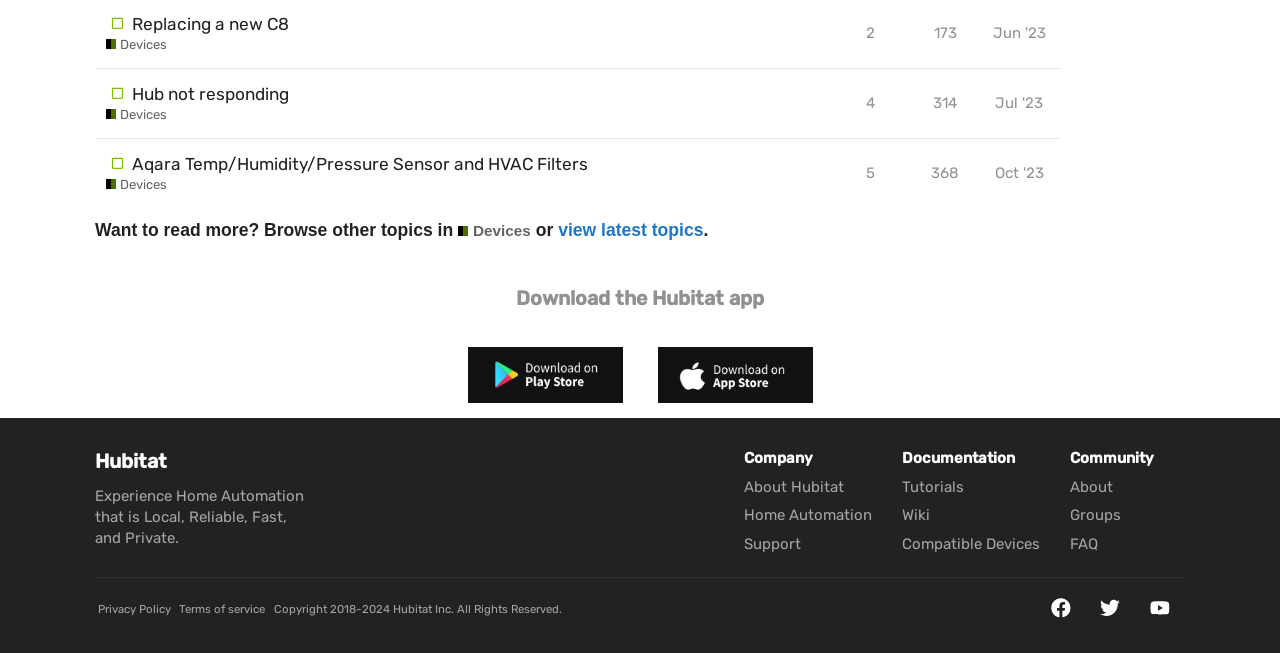Using floating point numbers between 0 and 1, provide the bounding box coordinates in the format (top-left x, top-left y, bottom-right x, bottom-right y). Locate the UI element described here: Oct '23

[0.773, 0.228, 0.819, 0.302]